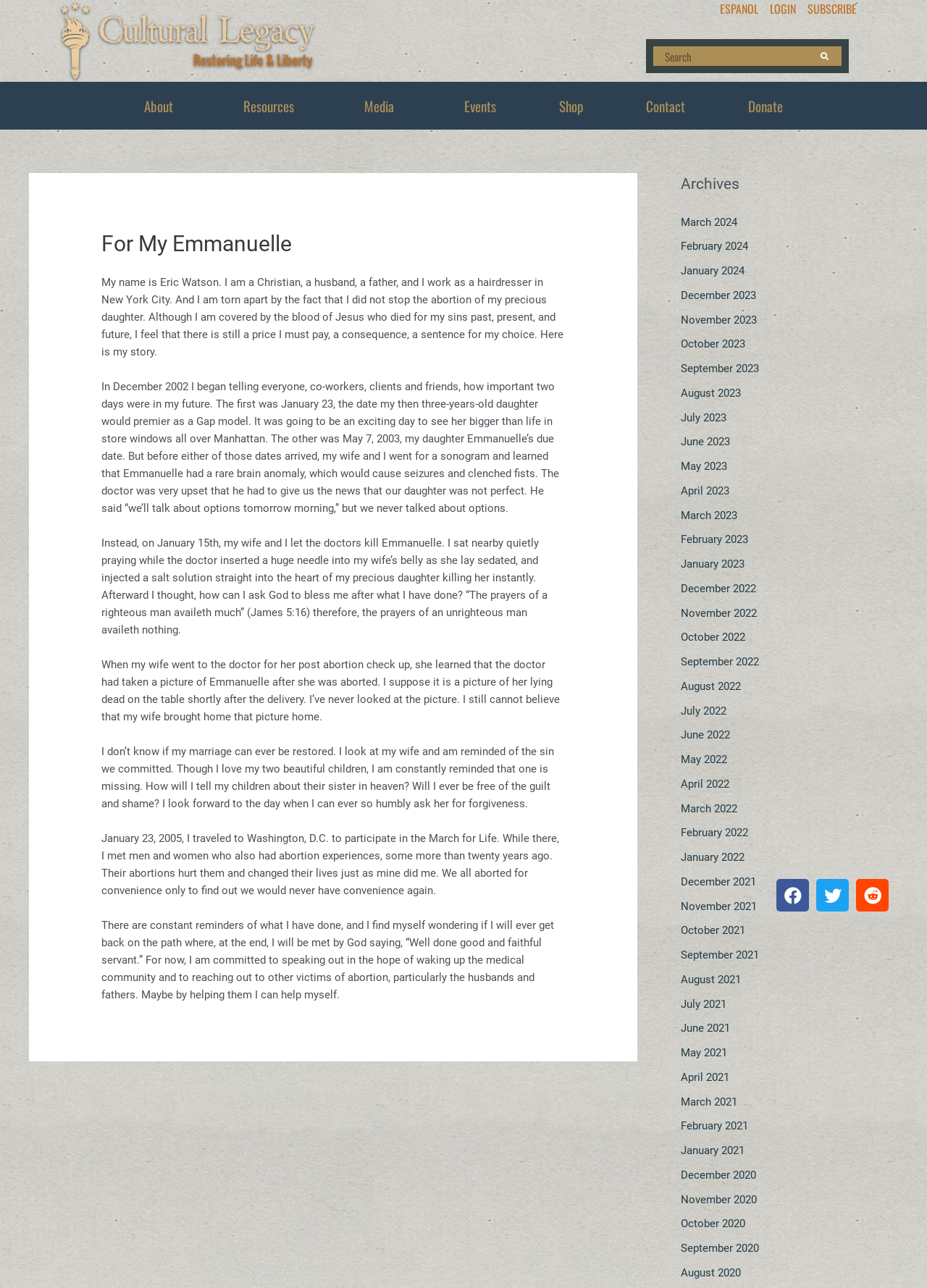Identify the bounding box coordinates of the clickable region to carry out the given instruction: "Click on the 'About' link".

[0.138, 0.069, 0.212, 0.095]